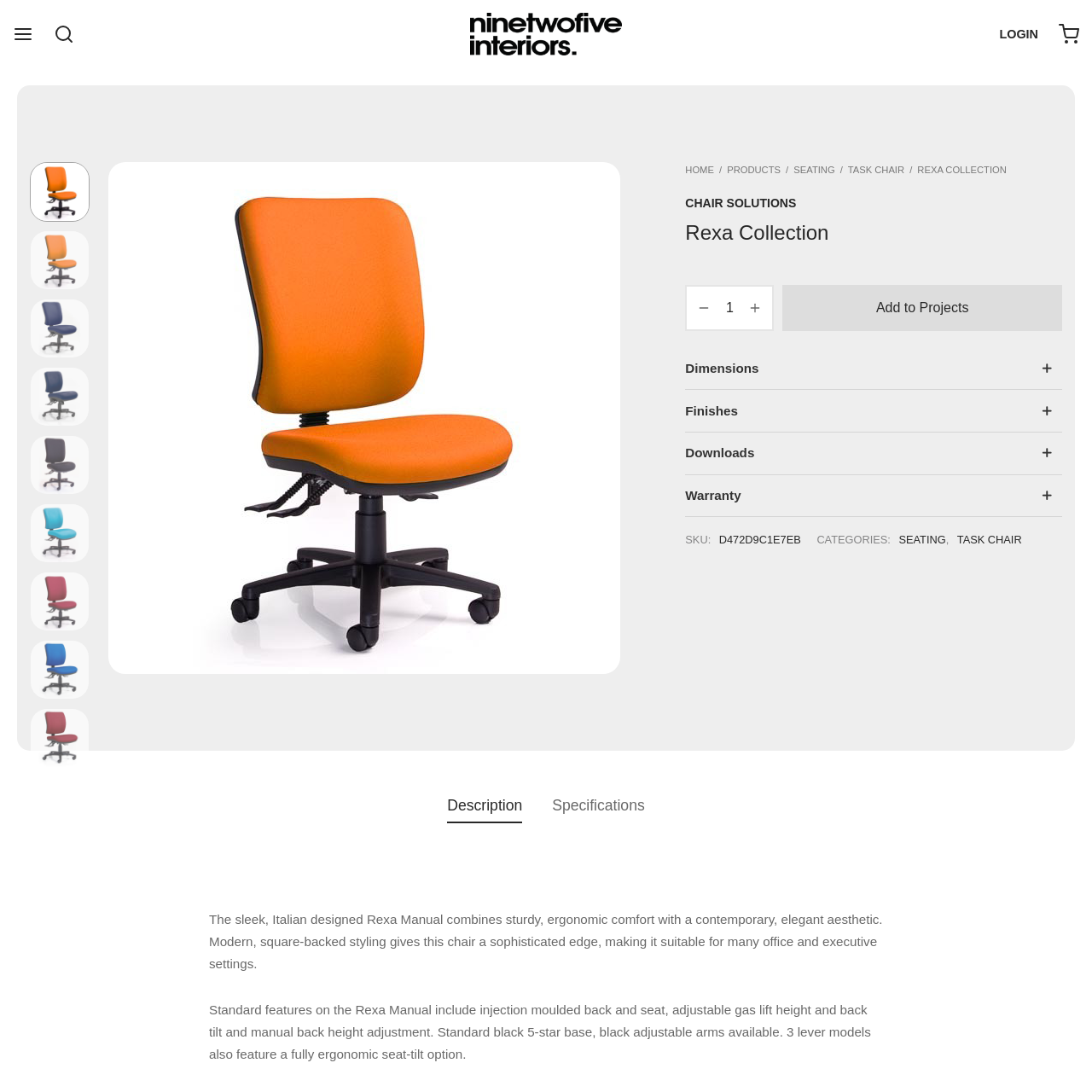What type of environments is the chair suitable for?
Observe the image highlighted by the red bounding box and answer the question comprehensively.

The caption suggests that the chair's elegant features make it suitable for various professional environments, implying that it can be used in offices, executive spaces, or other similar settings.